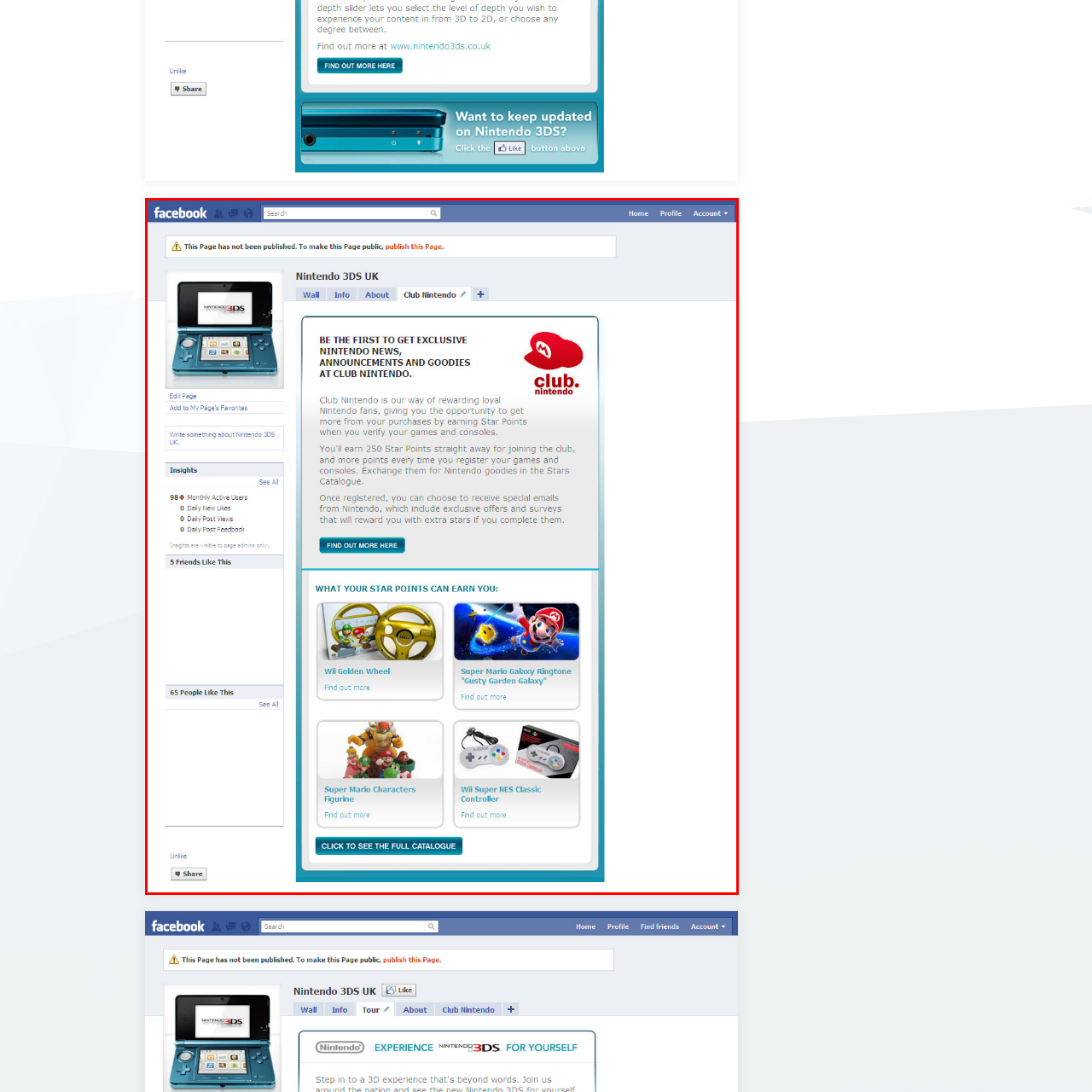Please look at the highlighted area within the red border and provide the answer to this question using just one word or phrase: 
How many screens does the Nintendo 3DS have?

Dual screens